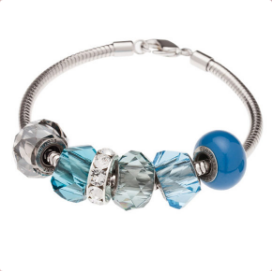What is the original price of the bracelet?
Refer to the image and give a detailed answer to the query.

The original price of the bracelet is mentioned in the caption as $289, before the sale offer reduces the price to $215.